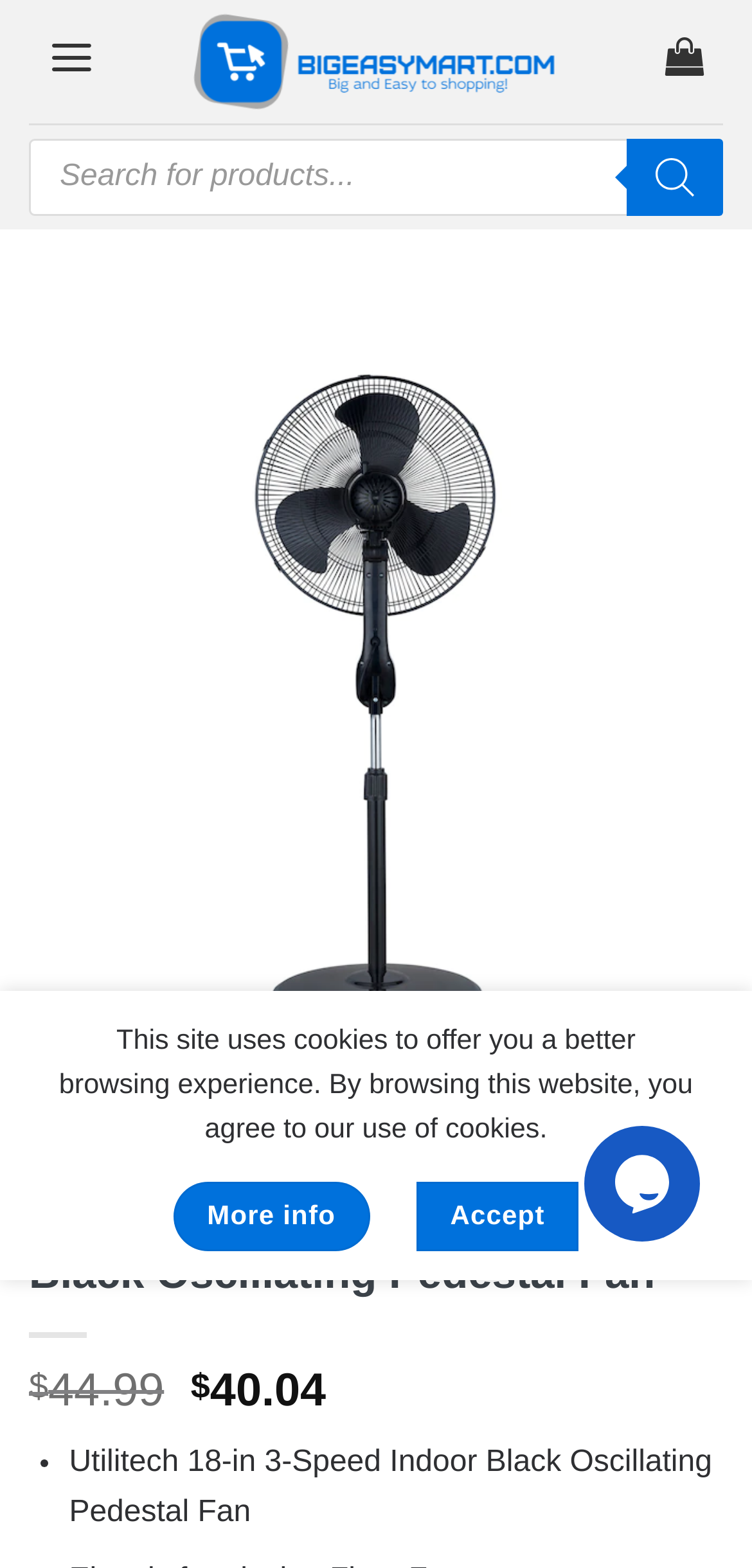Is the fan image on the left side of the page?
Based on the visual information, provide a detailed and comprehensive answer.

I determined the location of the fan image by analyzing the bounding box coordinates of the image element, which indicates that it is located on the left side of the page.